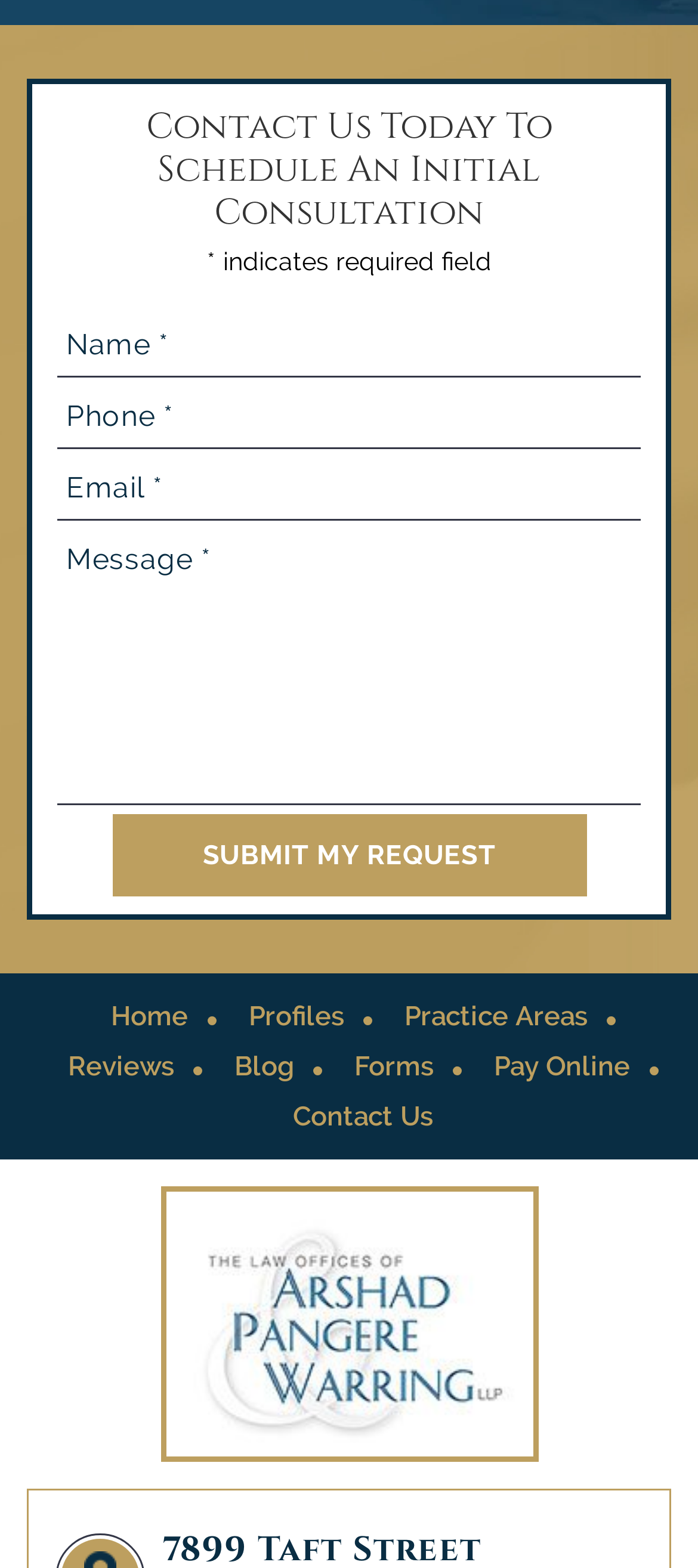Find the bounding box coordinates corresponding to the UI element with the description: "Contact Us". The coordinates should be formatted as [left, top, right, bottom], with values as floats between 0 and 1.

[0.419, 0.696, 0.619, 0.728]